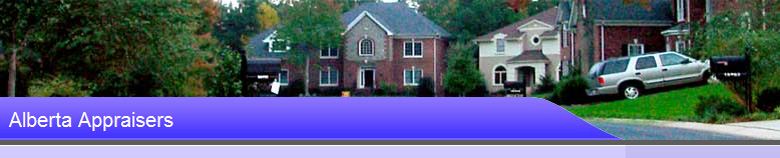Refer to the image and provide an in-depth answer to the question: 
What is the setting of the image?

The image features a scenic view of a residential area characterized by well-maintained homes, which suggests that the setting of the image is a residential area.